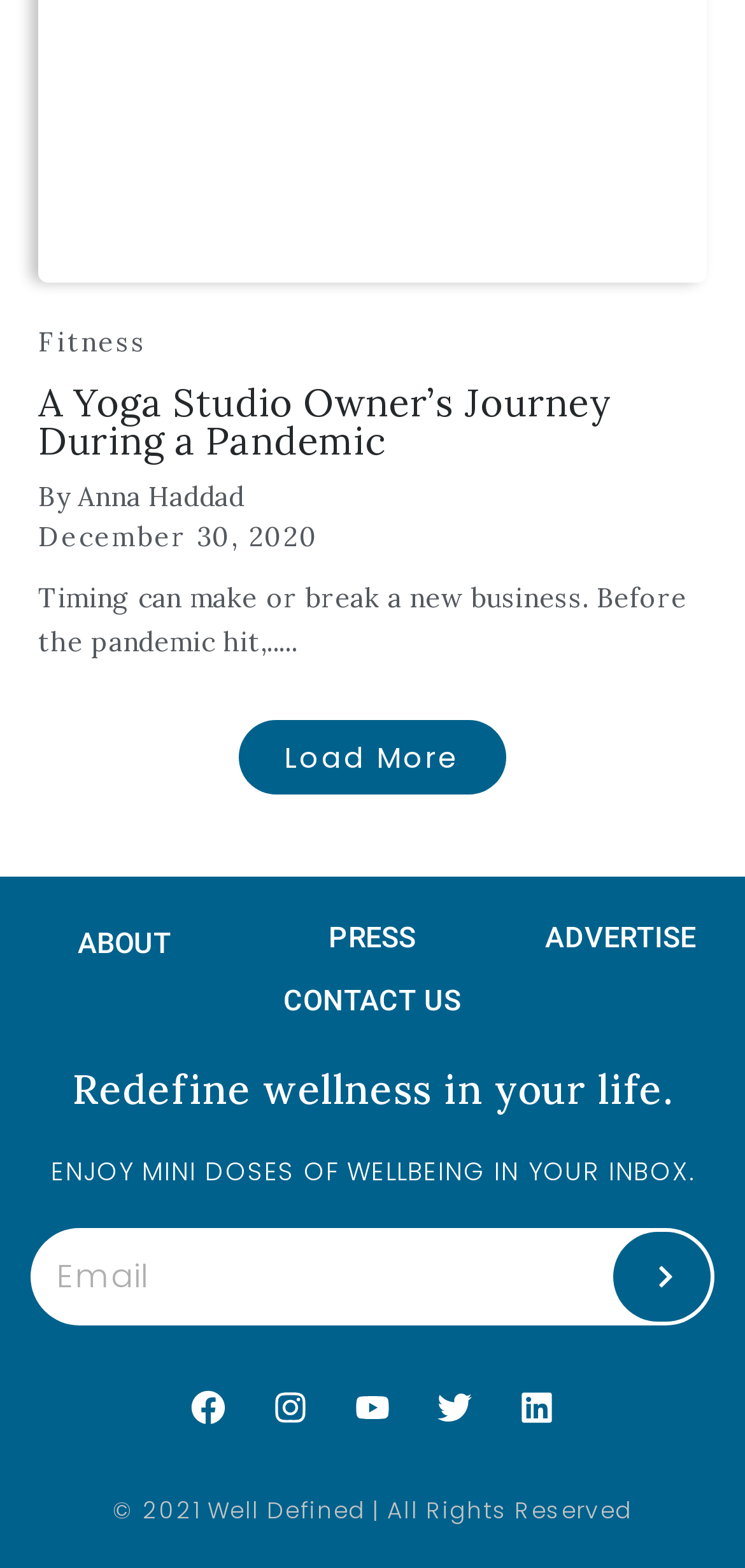Specify the bounding box coordinates of the area that needs to be clicked to achieve the following instruction: "Subscribe to the newsletter".

[0.045, 0.785, 0.773, 0.842]